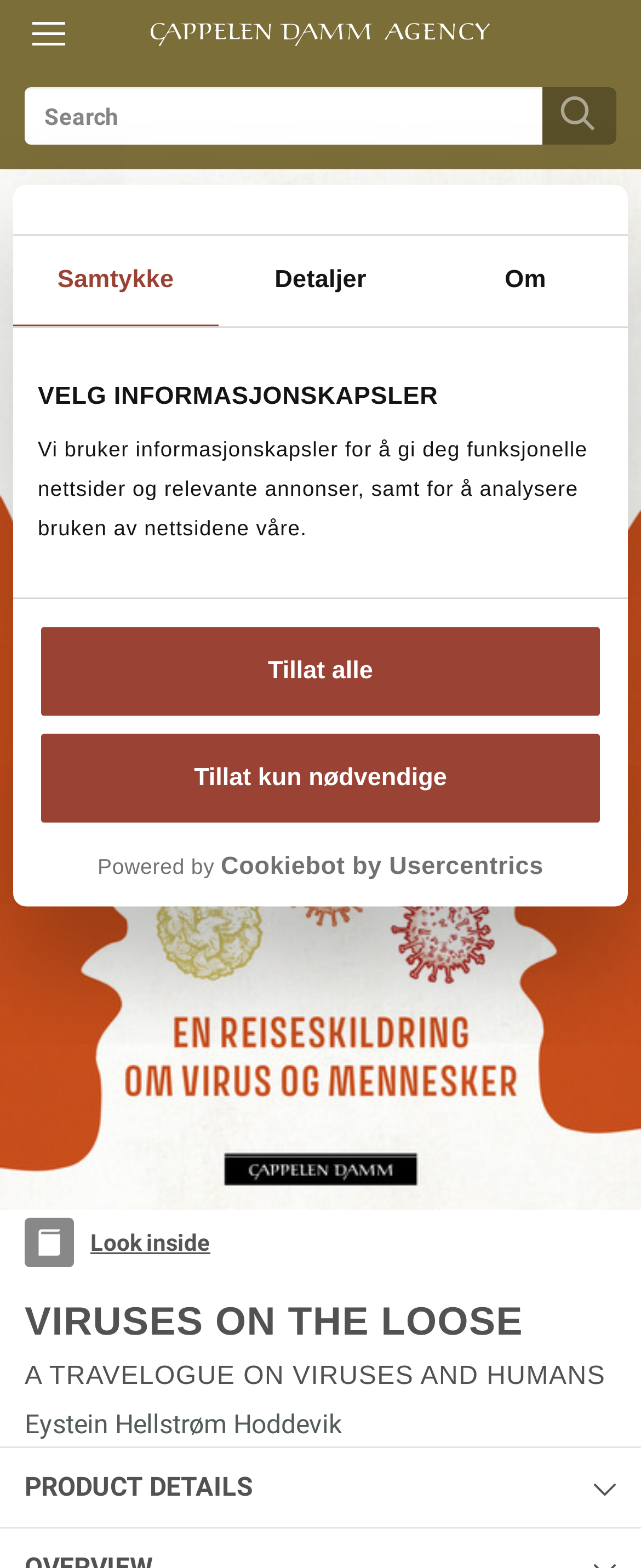Find the bounding box coordinates of the clickable region needed to perform the following instruction: "Look inside the book". The coordinates should be provided as four float numbers between 0 and 1, i.e., [left, top, right, bottom].

[0.038, 0.777, 0.354, 0.809]